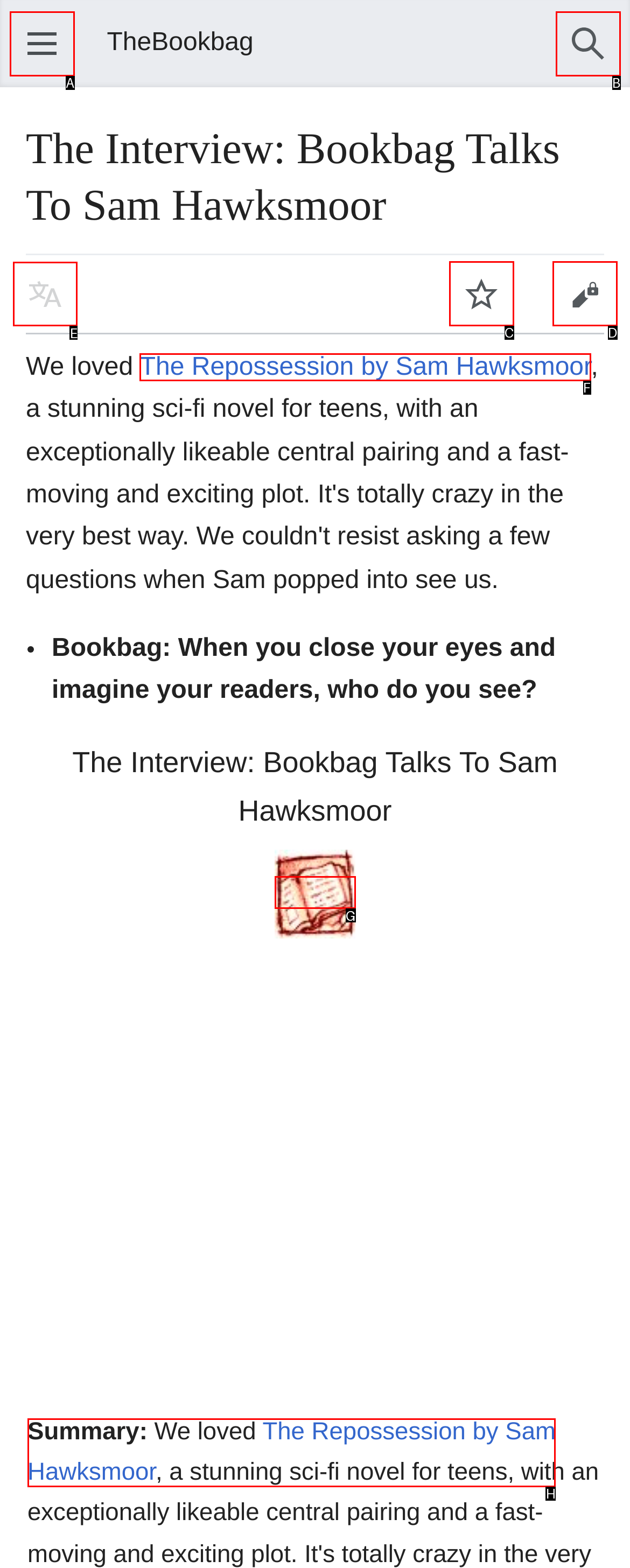What is the letter of the UI element you should click to Read in another language? Provide the letter directly.

E